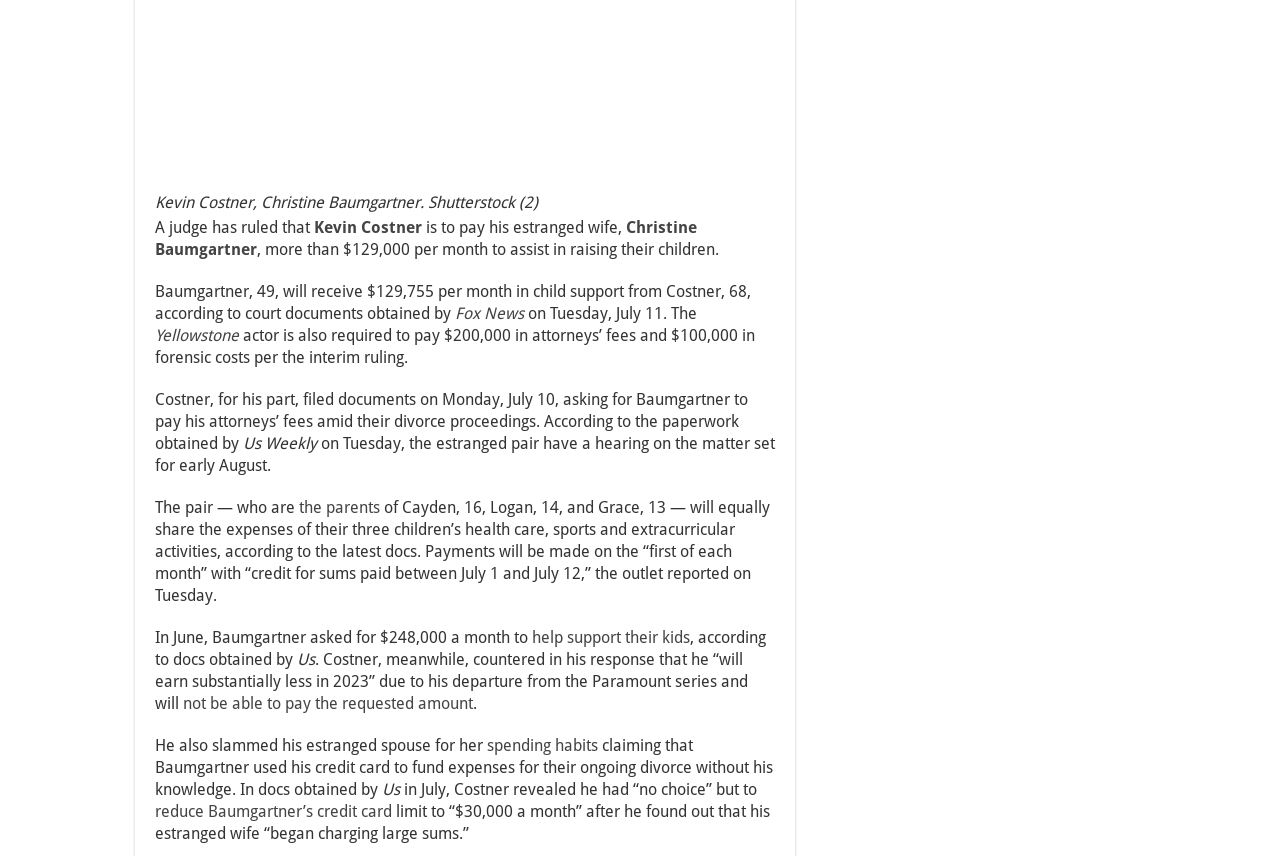Kindly determine the bounding box coordinates for the clickable area to achieve the given instruction: "Click on Kevin Costner".

[0.245, 0.255, 0.33, 0.277]